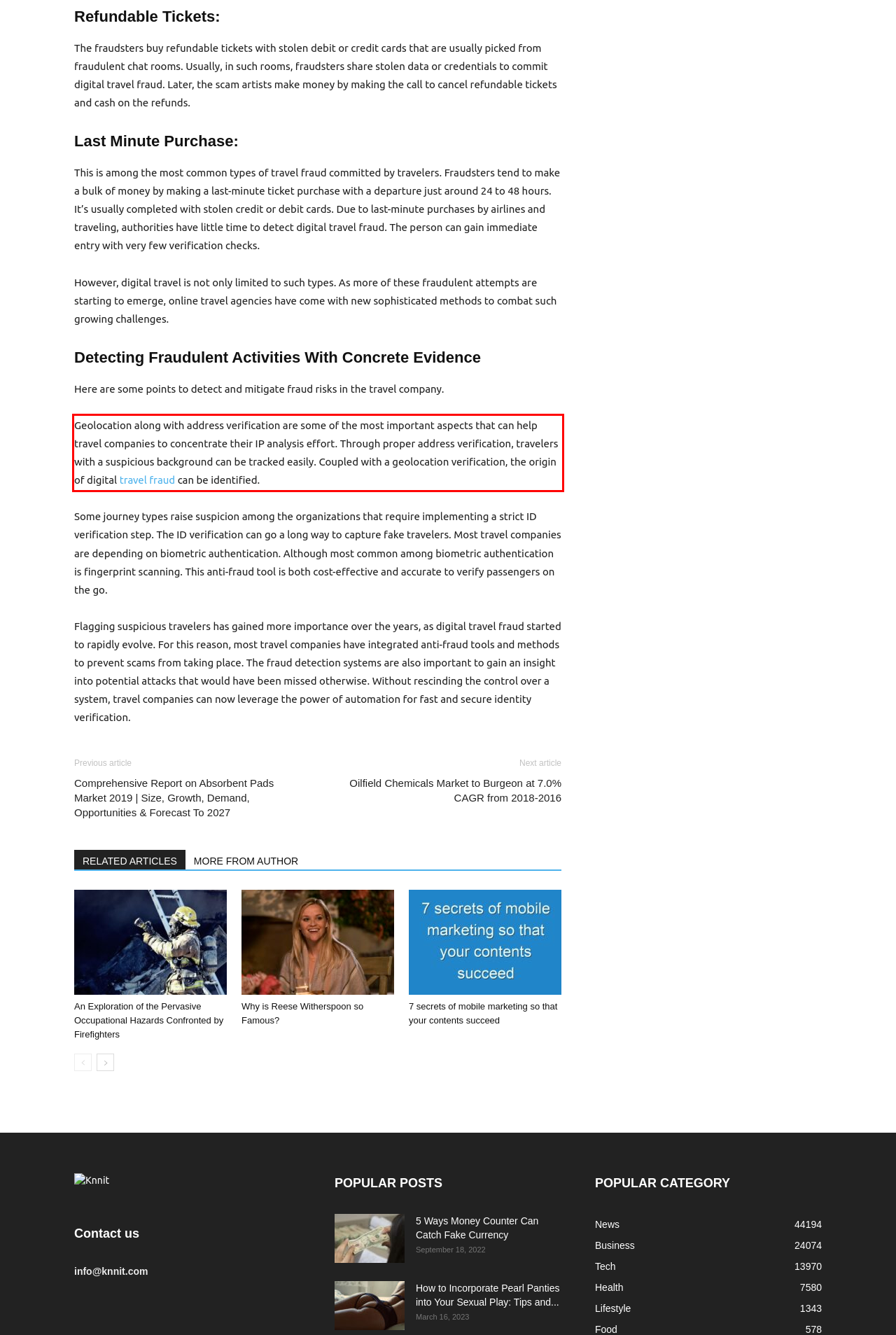Review the screenshot of the webpage and recognize the text inside the red rectangle bounding box. Provide the extracted text content.

Geolocation along with address verification are some of the most important aspects that can help travel companies to concentrate their IP analysis effort. Through proper address verification, travelers with a suspicious background can be tracked easily. Coupled with a geolocation verification, the origin of digital travel fraud can be identified.